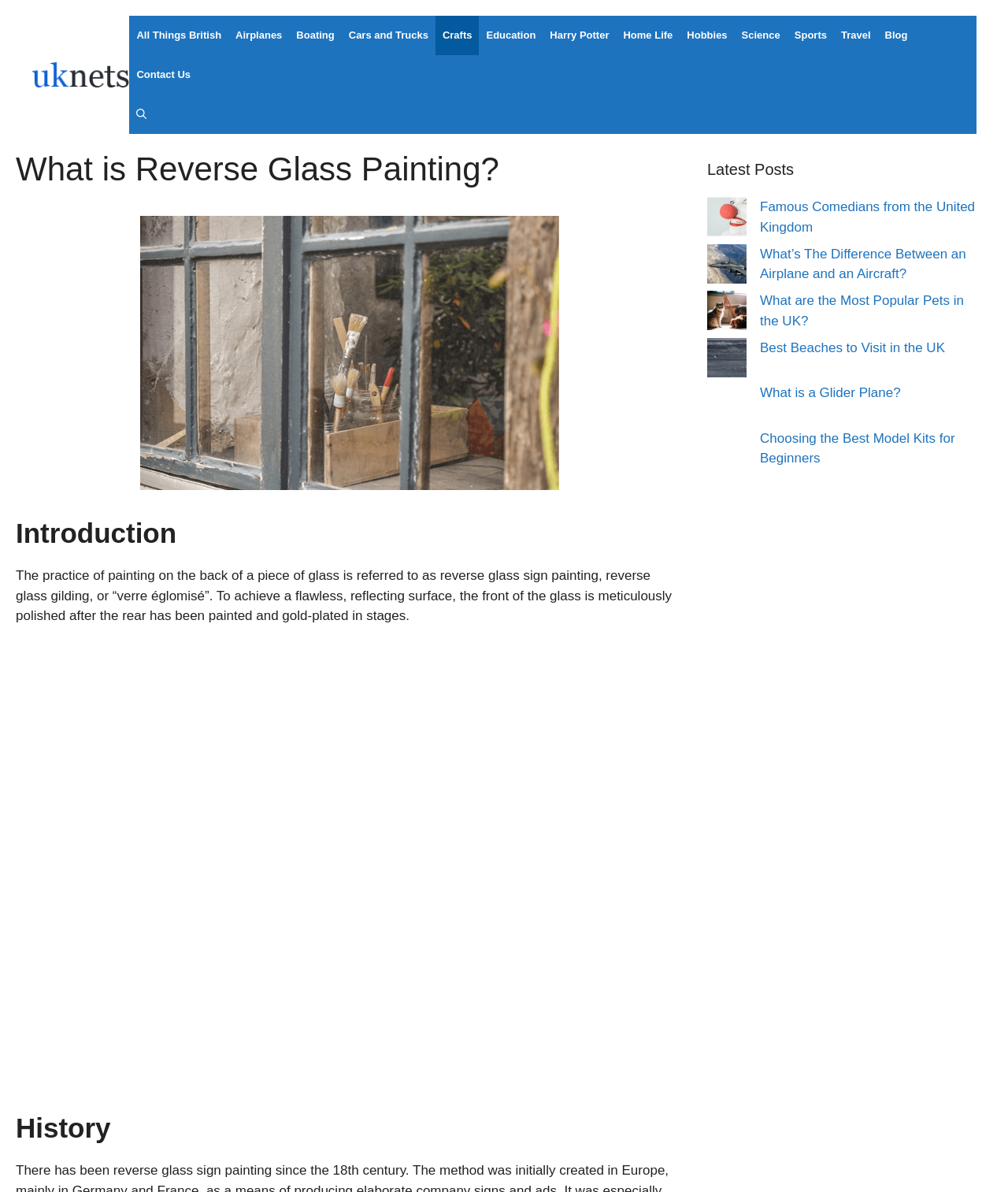What is the image above the heading 'History'?
Please provide a single word or phrase based on the screenshot.

Colorful Book Cover